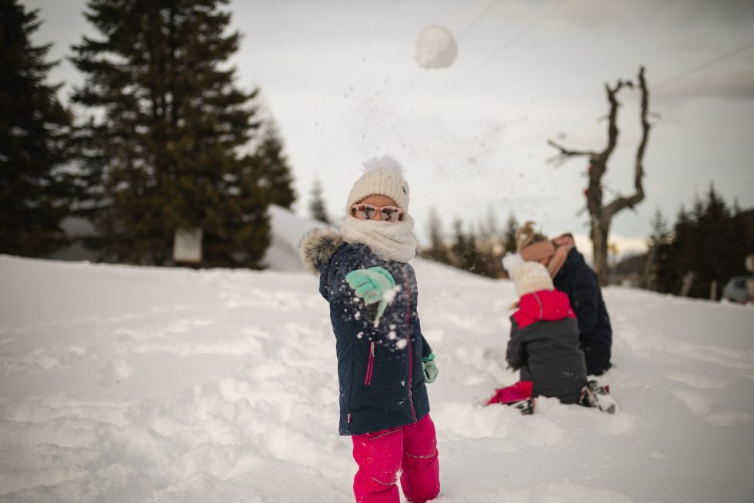What is the girl wearing on her head?
Based on the image, provide a one-word or brief-phrase response.

a white hat